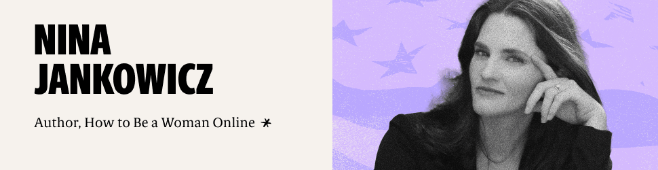Explain in detail what you see in the image.

The image features Nina Jankowicz, an author and expert on digital communication, prominently displayed beside her name in bold text. She is known for her work, particularly her book titled "How to Be a Woman Online." The background incorporates subtle patterns and colors associated with themes of femininity and empowerment. Nina’s pose suggests contemplation and confidence, underscoring her role as a voice in discussions surrounding online safety and gender. This visual representation aligns with her advocacy for women's issues in the digital sphere, promoting awareness and encouraging informed engagement online.